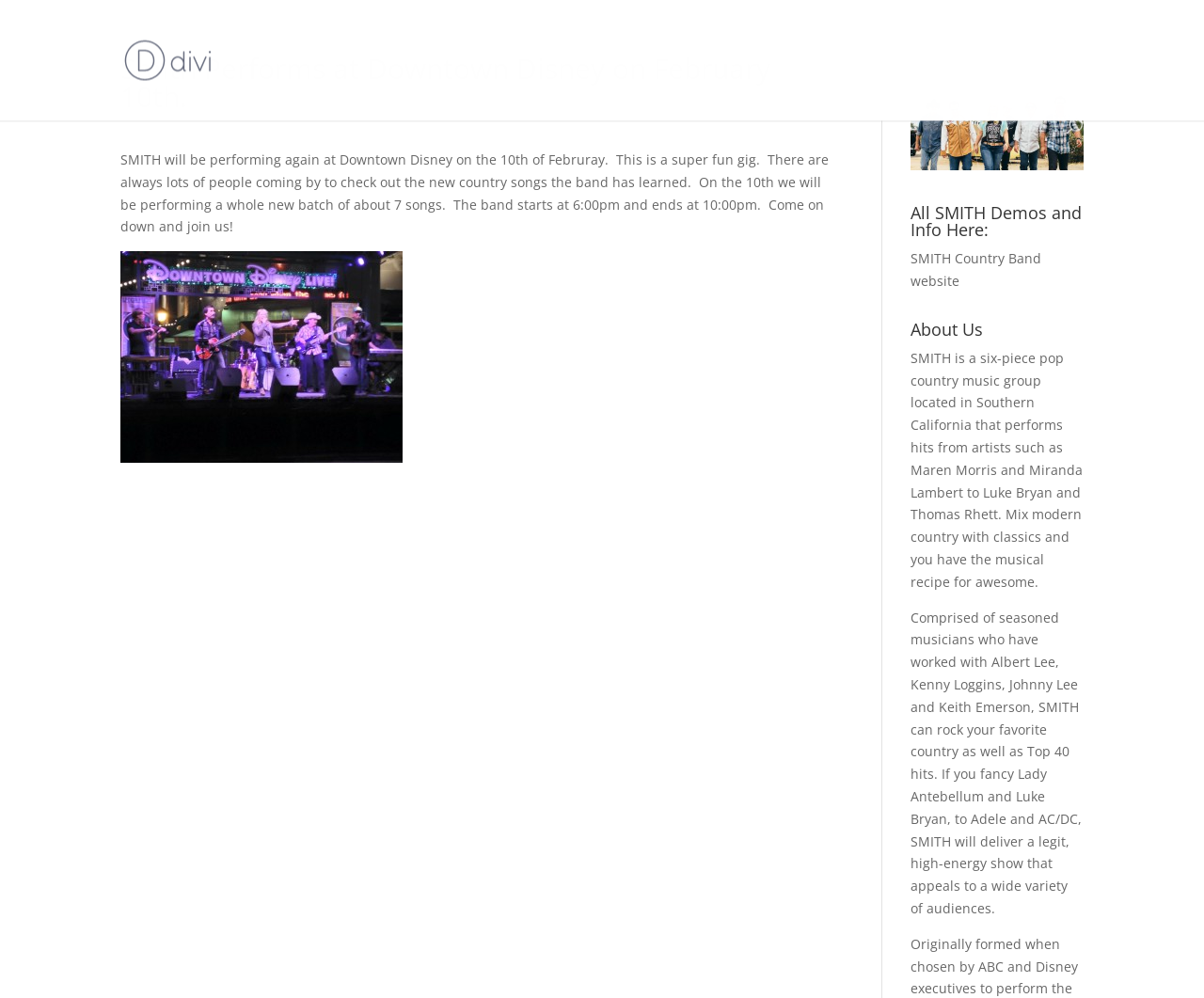Identify the bounding box for the UI element described as: "SMITH Country Band website". The coordinates should be four float numbers between 0 and 1, i.e., [left, top, right, bottom].

[0.756, 0.25, 0.865, 0.29]